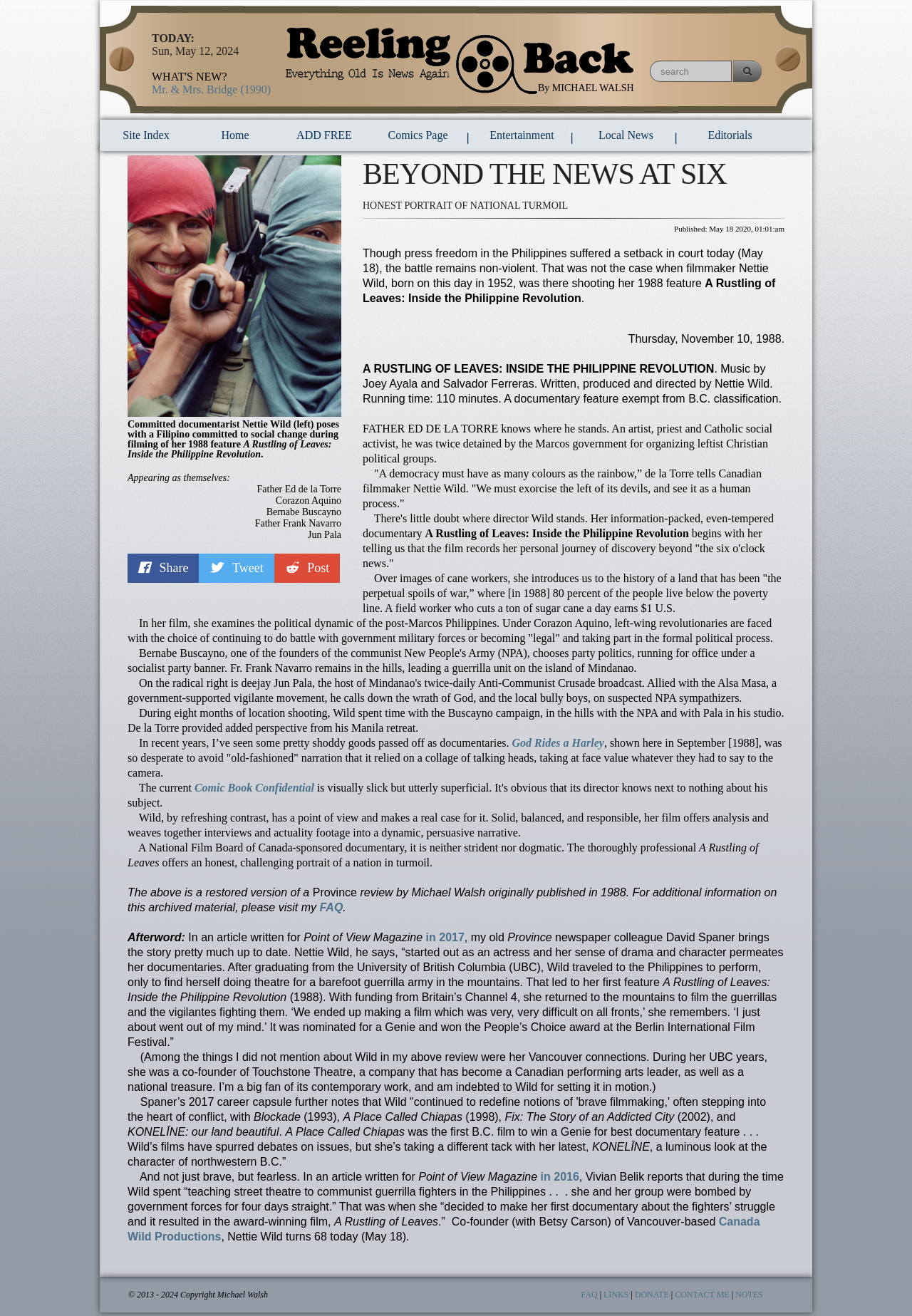Locate and provide the bounding box coordinates for the HTML element that matches this description: "Post".

[0.301, 0.421, 0.373, 0.443]